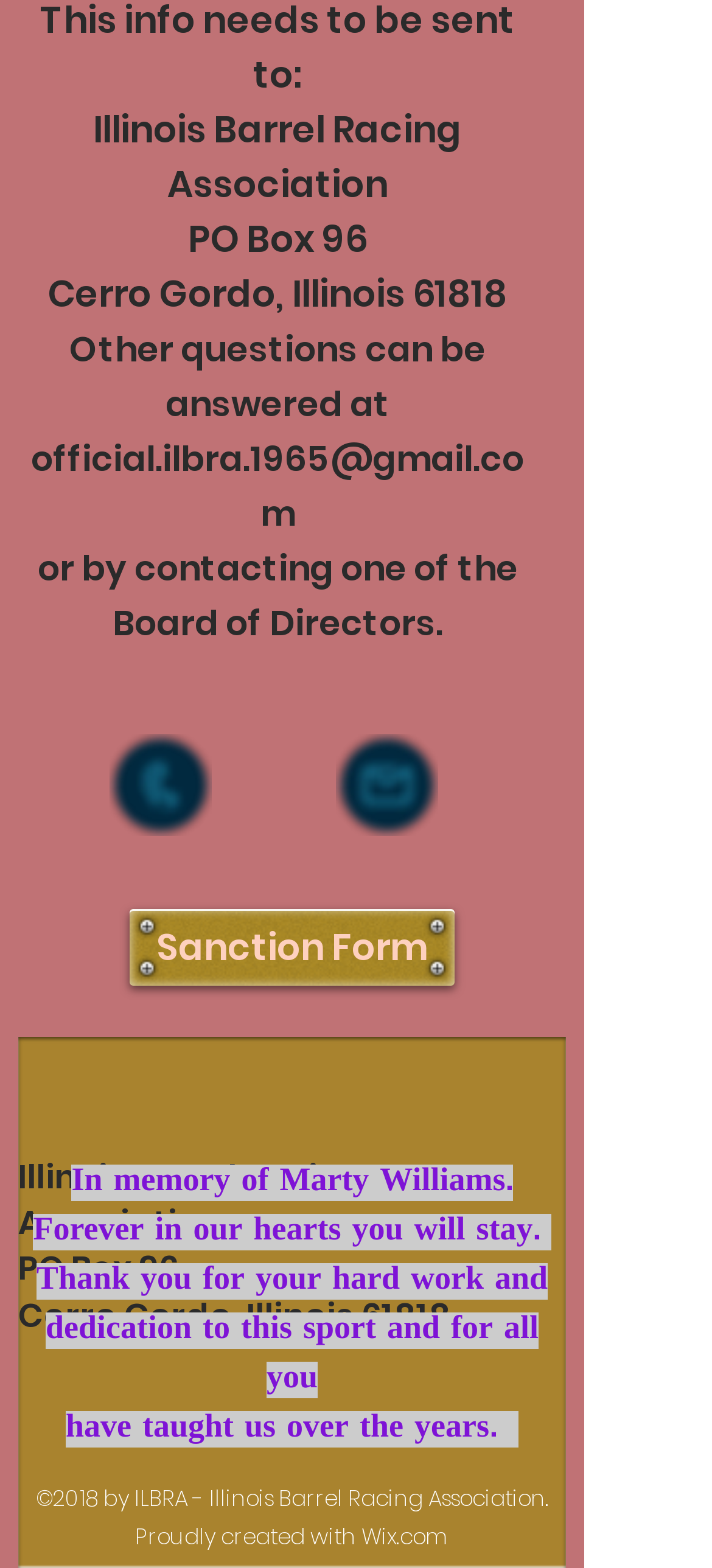Based on the element description: "official.ilbra.1965@gmail.com", identify the bounding box coordinates for this UI element. The coordinates must be four float numbers between 0 and 1, listed as [left, top, right, bottom].

[0.044, 0.278, 0.736, 0.344]